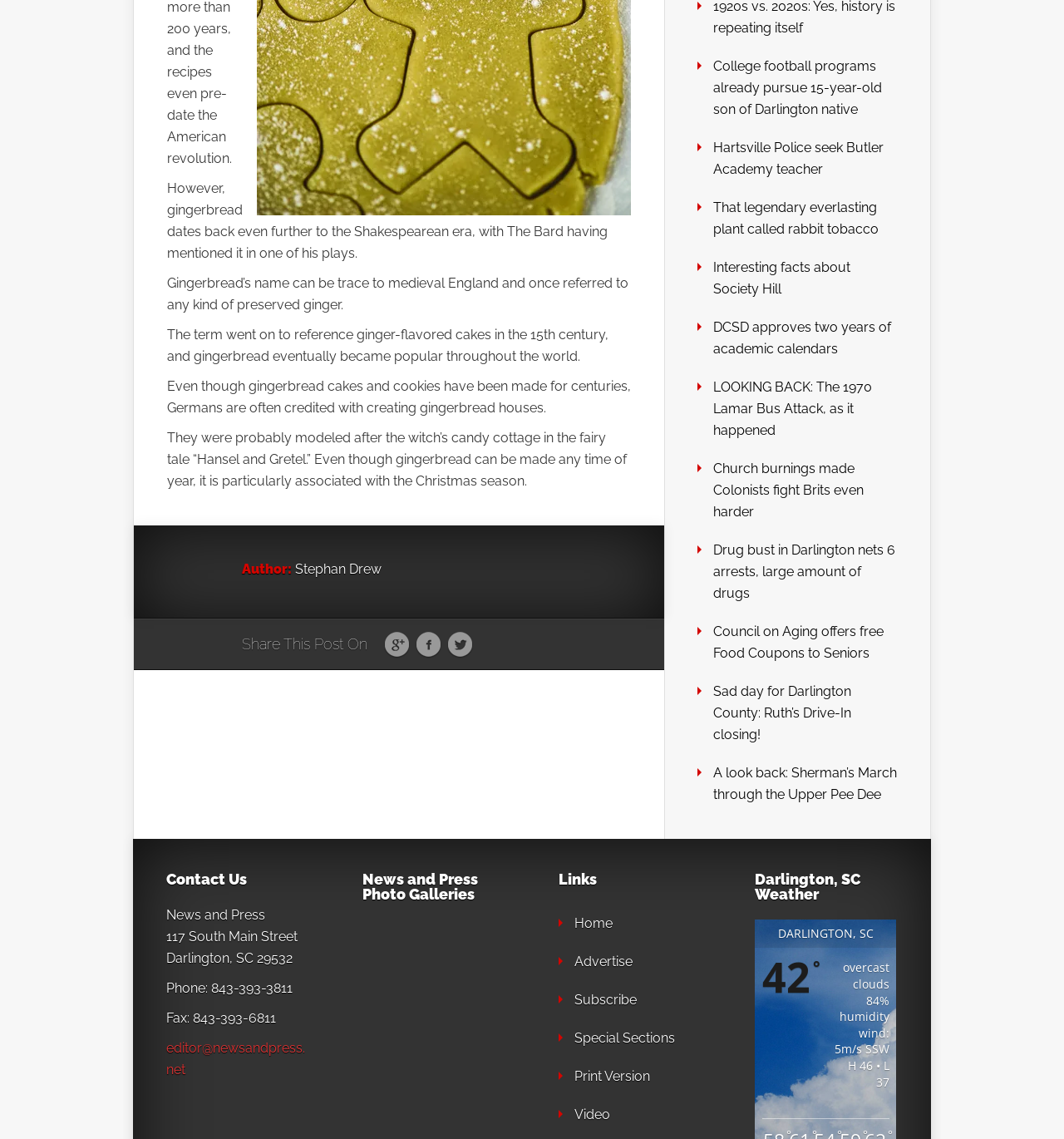Locate the bounding box coordinates of the area to click to fulfill this instruction: "Share this post on Facebook". The bounding box should be presented as four float numbers between 0 and 1, in the order [left, top, right, bottom].

[0.391, 0.555, 0.415, 0.578]